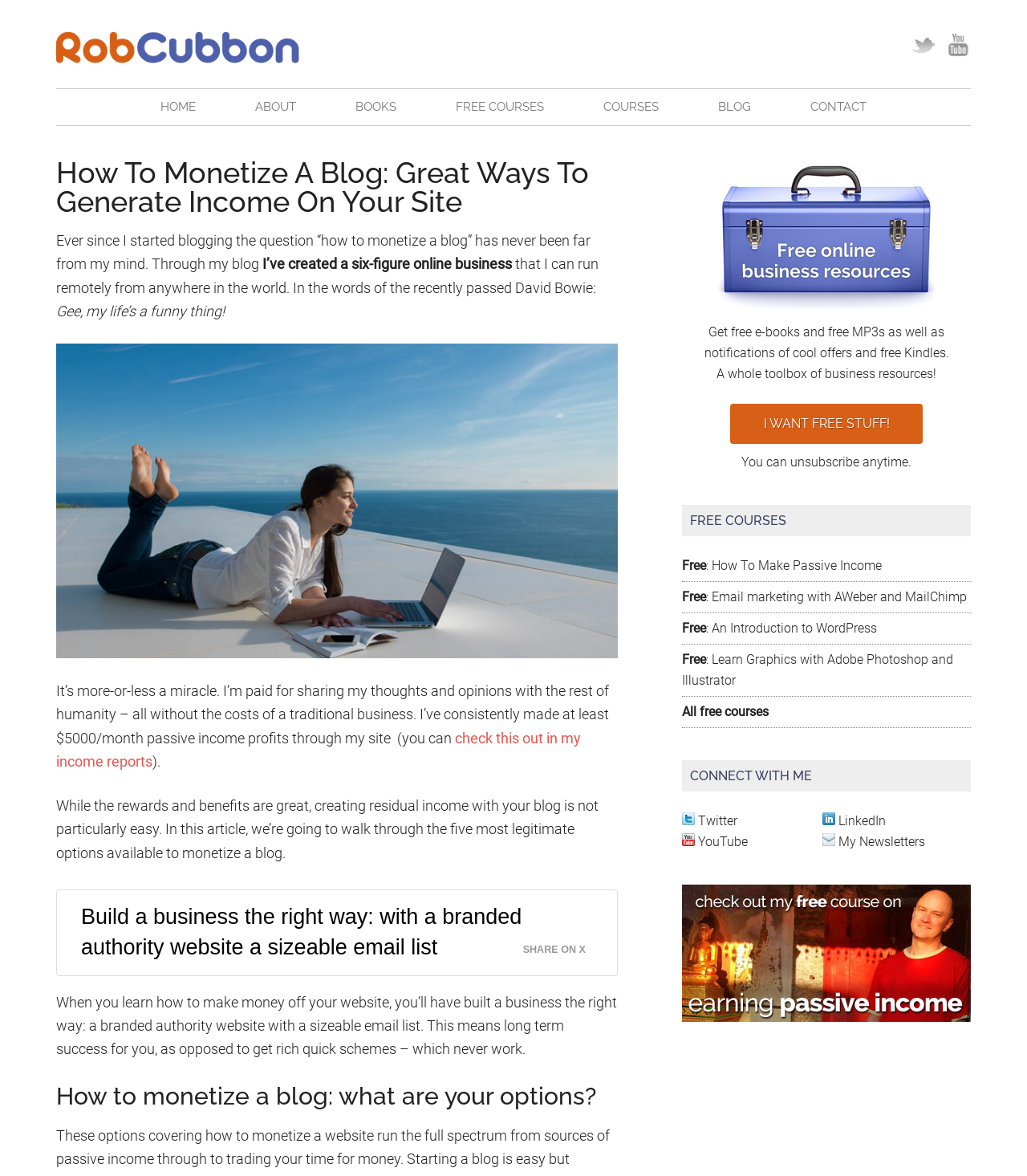Identify the bounding box coordinates for the UI element described by the following text: "Free: An Introduction to WordPress". Provide the coordinates as four float numbers between 0 and 1, in the format [left, top, right, bottom].

[0.664, 0.528, 0.854, 0.541]